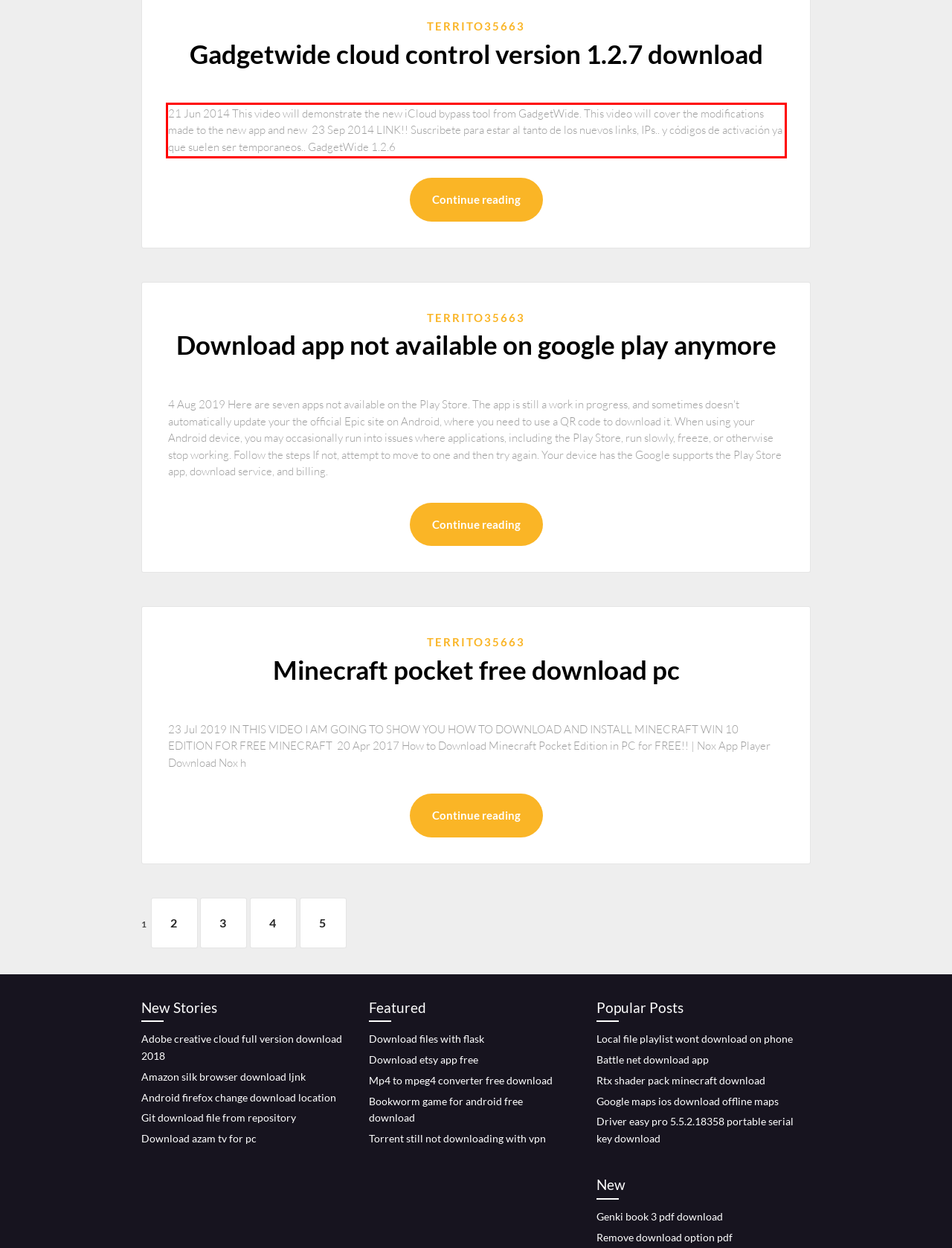You have a screenshot of a webpage with a red bounding box. Identify and extract the text content located inside the red bounding box.

21 Jun 2014 This video will demonstrate the new iCloud bypass tool from GadgetWide. This video will cover the modifications made to the new app and new 23 Sep 2014 LINK!! Suscribete para estar al tanto de los nuevos links, IPs.. y códigos de activación ya que suelen ser temporaneos.. GadgetWide 1.2.6